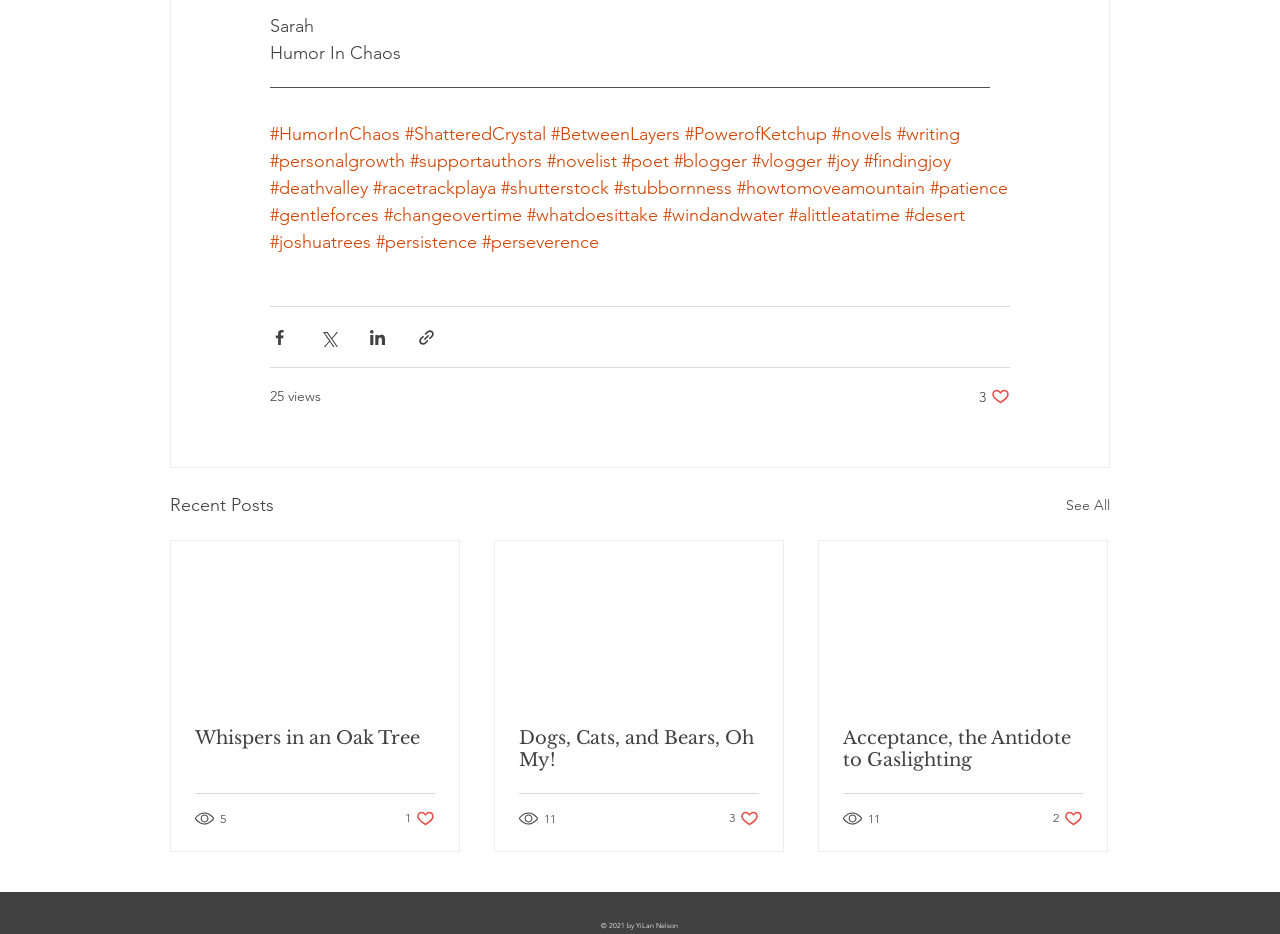Determine the bounding box coordinates of the region that needs to be clicked to achieve the task: "View the 'Whispers in an Oak Tree' post".

[0.152, 0.778, 0.34, 0.802]